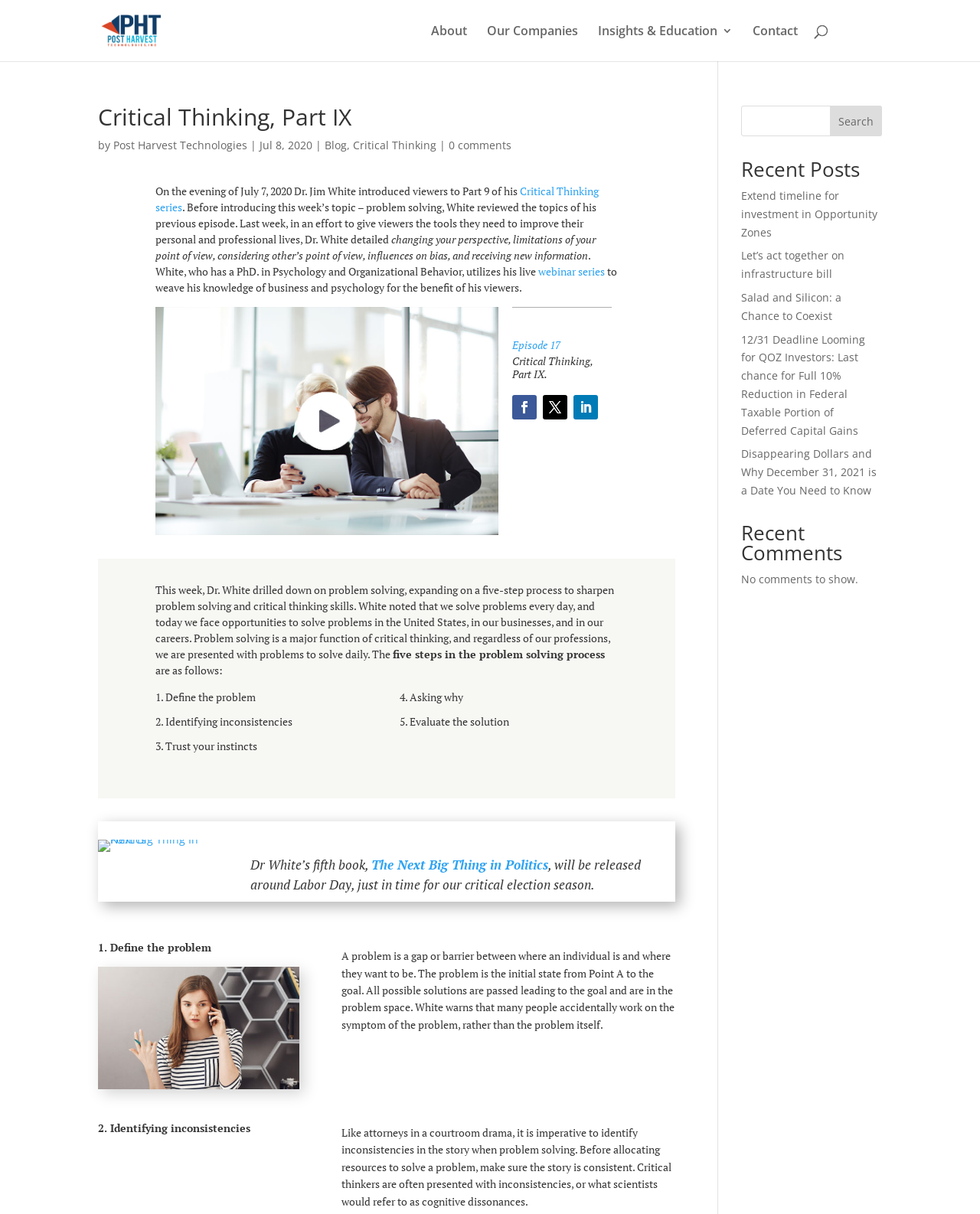Based on the element description title="Define the problem", identify the bounding box of the UI element in the given webpage screenshot. The coordinates should be in the format (top-left x, top-left y, bottom-right x, bottom-right y) and must be between 0 and 1.

[0.1, 0.891, 0.305, 0.903]